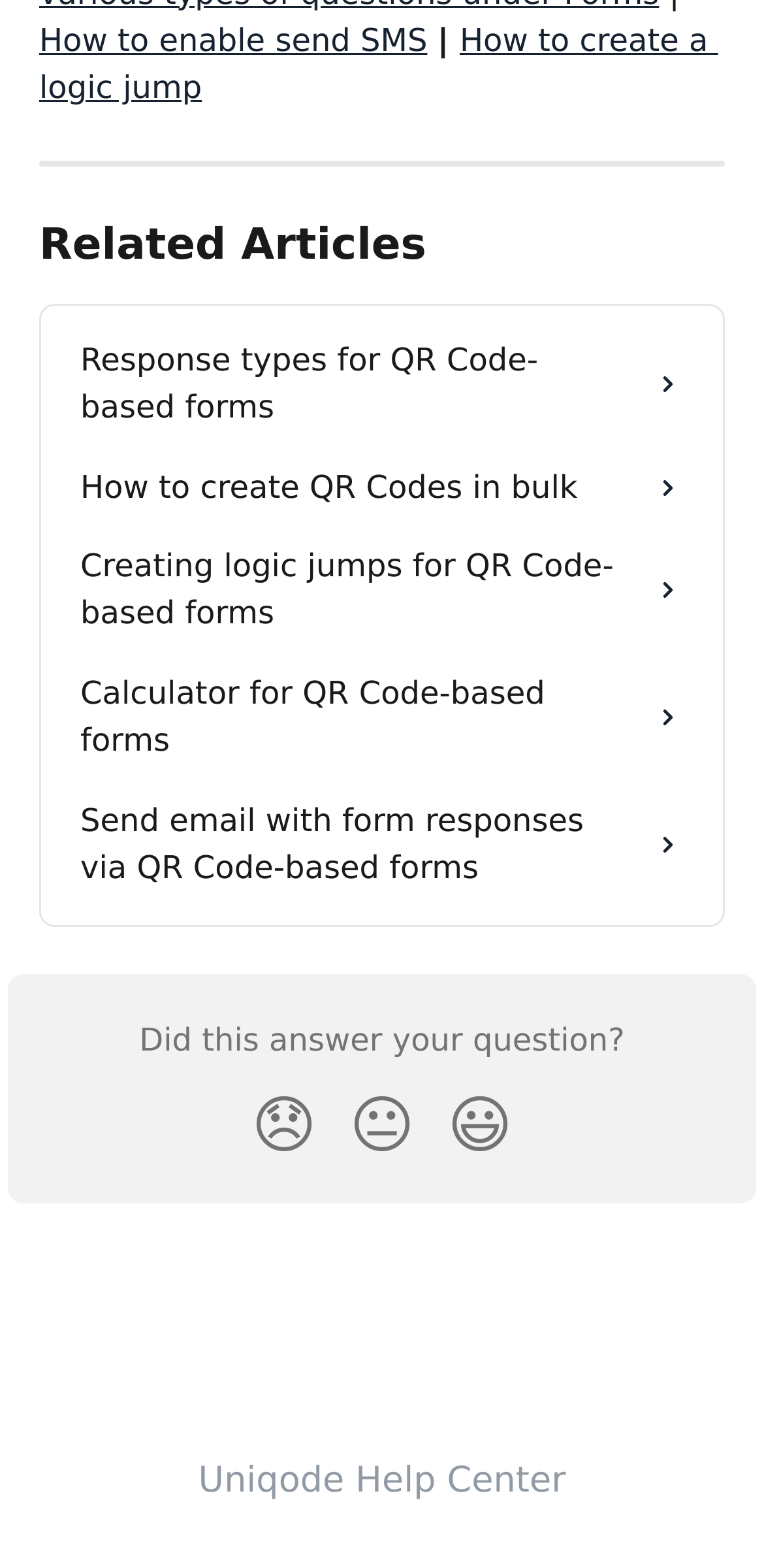Highlight the bounding box coordinates of the element you need to click to perform the following instruction: "Click on the 'Smiley Reaction' button."

[0.564, 0.684, 0.692, 0.753]